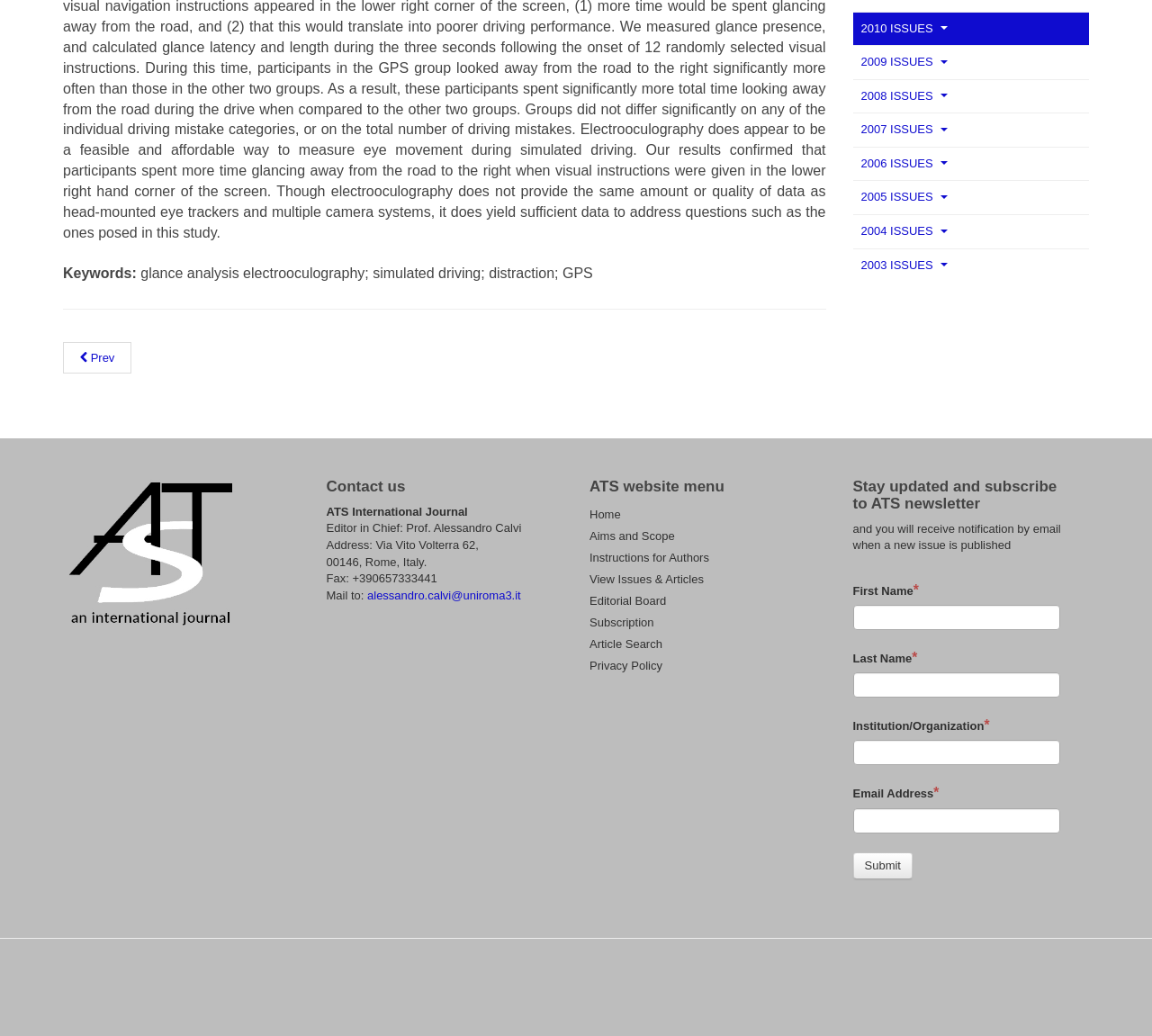Provide the bounding box coordinates of the HTML element this sentence describes: "View Issues & Articles". The bounding box coordinates consist of four float numbers between 0 and 1, i.e., [left, top, right, bottom].

[0.512, 0.552, 0.611, 0.565]